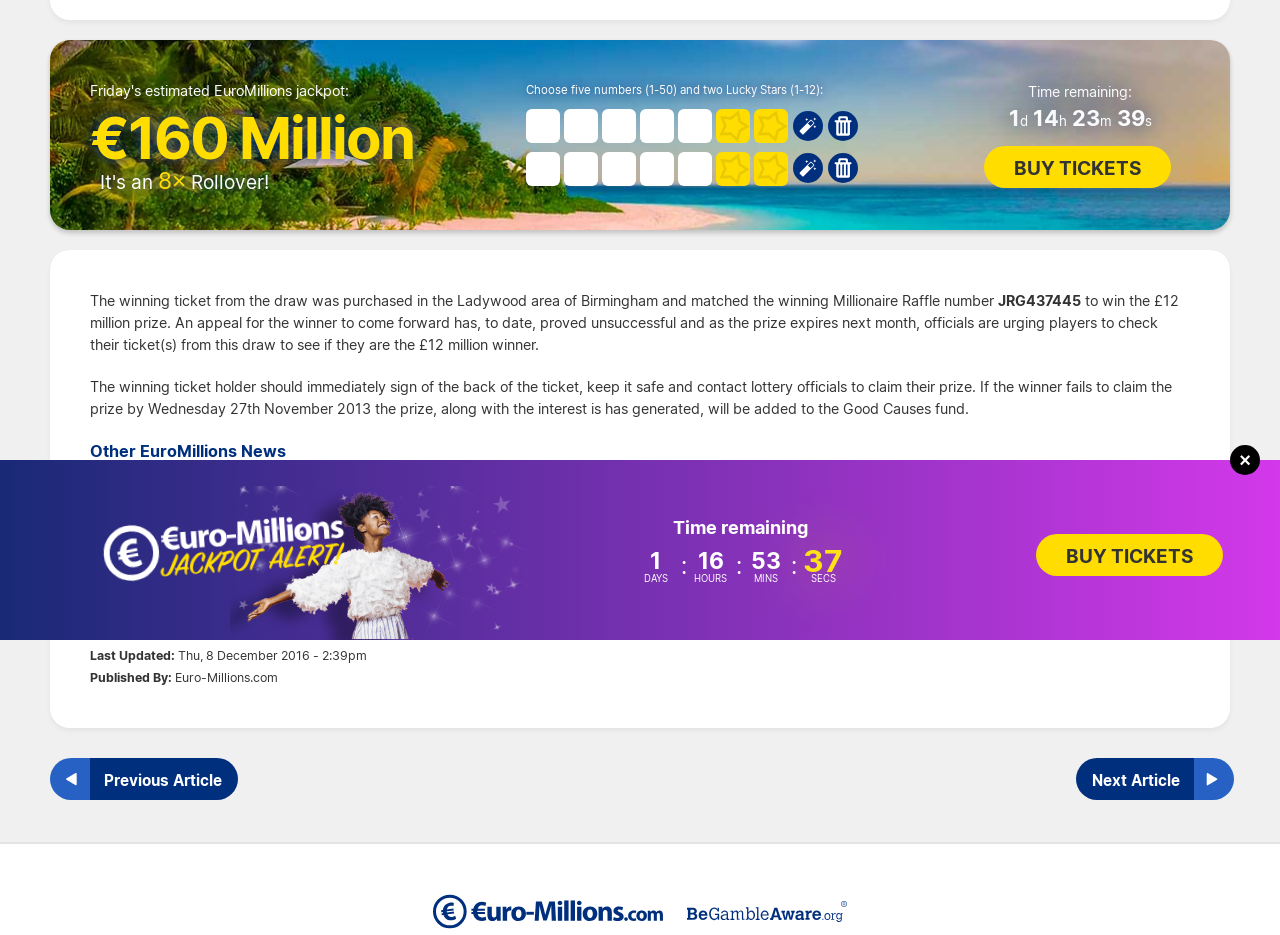Using the provided element description, identify the bounding box coordinates as (top-left x, top-left y, bottom-right x, bottom-right y). Ensure all values are between 0 and 1. Description: title="Download the Android App"

[0.567, 0.699, 0.7, 0.77]